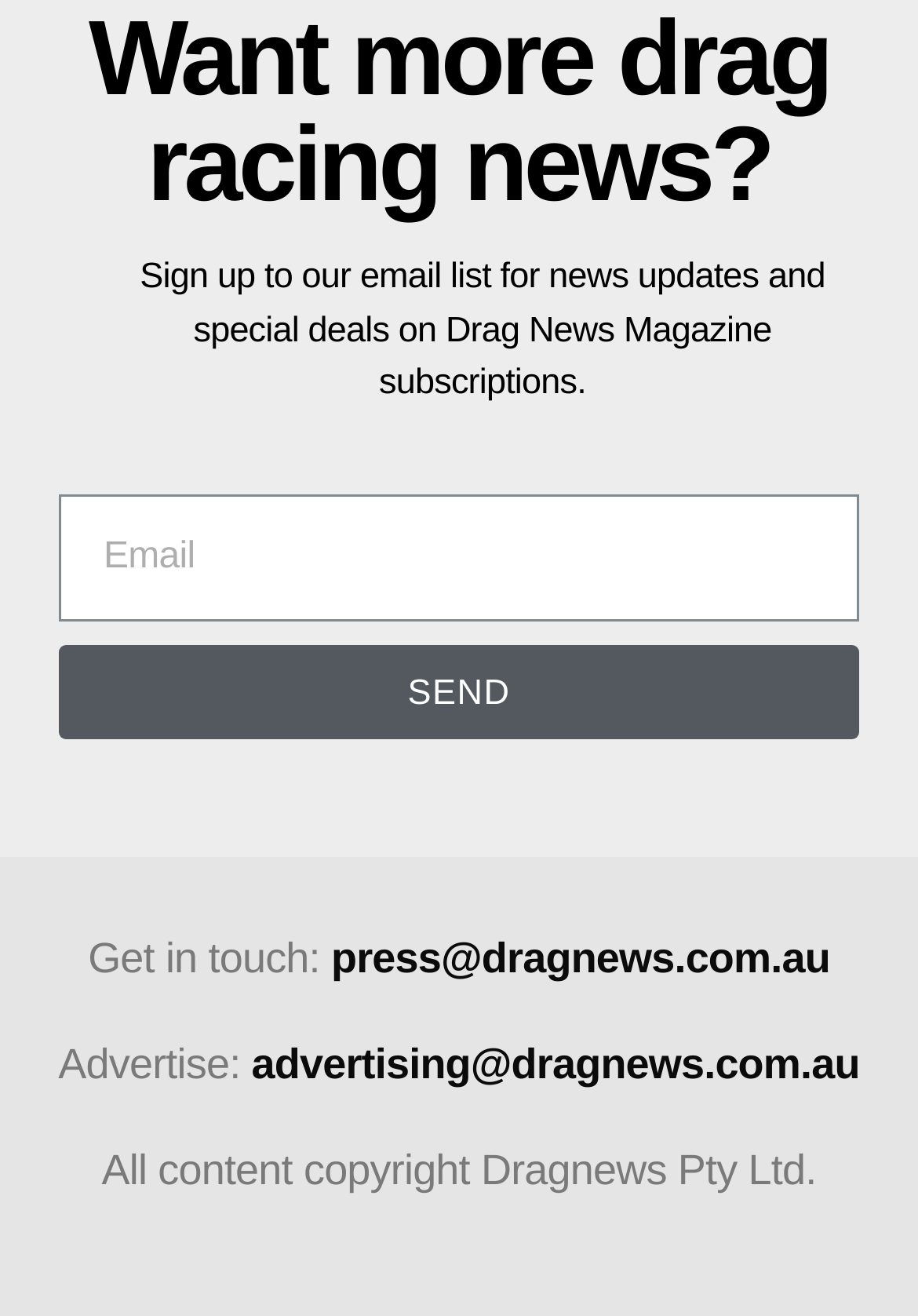What is the action of the 'SEND' button?
Carefully analyze the image and provide a thorough answer to the question.

The 'SEND' button is located below the email textbox and is likely used to send the email subscription request, as indicated by the nearby StaticText element that mentions signing up for news updates and special deals.